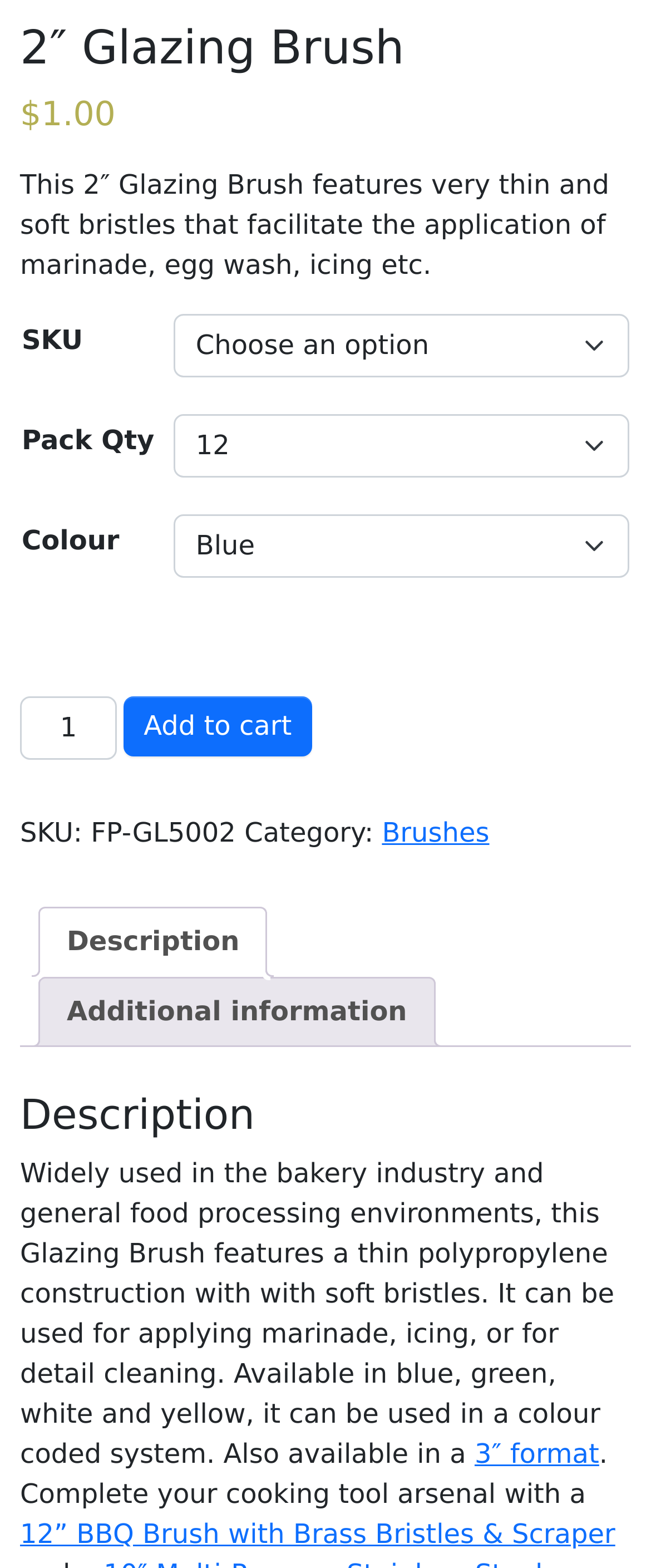What is the product name?
Answer the question with a single word or phrase derived from the image.

2 Glazing Brush